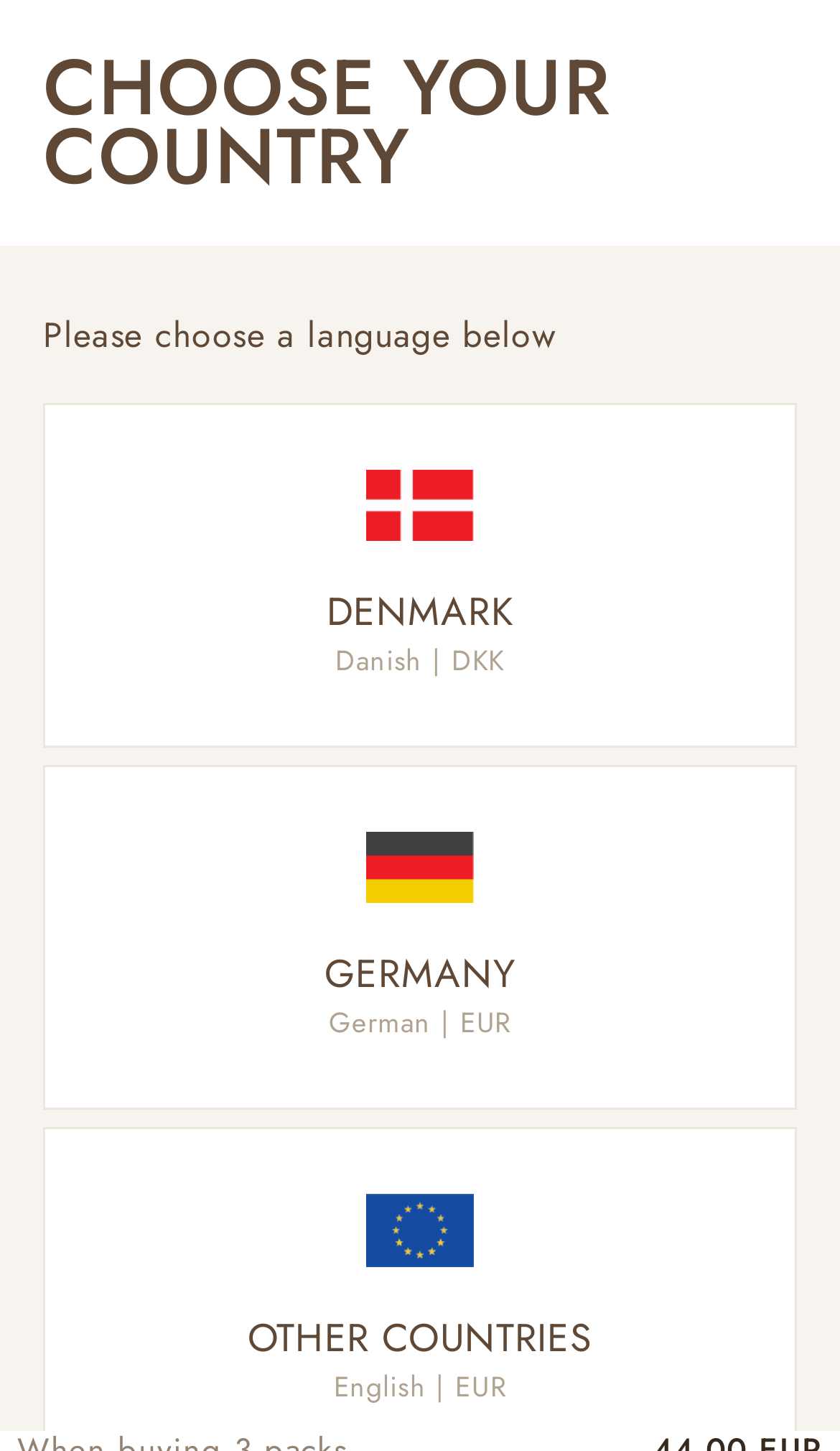Create a full and detailed caption for the entire webpage.

This webpage appears to be an e-commerce page selling gift wrapping paper with white dots. At the top left corner, there is a menu button with an accompanying image. Next to it, there is a link to the home page, accompanied by an image with the text "Welcome to Jakodan". On the top right corner, there are three buttons: a search button with an image, a wishlist button with an image, and a shopping cart button with an image.

Below the top navigation bar, there is a horizontal menu with links to different categories, including "Home Page" and "Gift paper". The main content of the page is a product description, which includes a heading "WRAPPINGPAPER 40 CM WHITE DOTS" and several paragraphs of text describing the product, including "Beautiful gift paper", "Recycled paper with dots", and the product dimensions and price.

On the right side of the product description, there are two buttons for navigating to the previous and next pages. Below the product description, there is a section for sharing the product on social media, with two images representing different social media platforms.

At the bottom of the page, there is a section for choosing a country and language, with a heading "CHOOSE YOUR COUNTRY" and a list of options, including Denmark, Germany, and Other Countries, each with a corresponding image and heading.